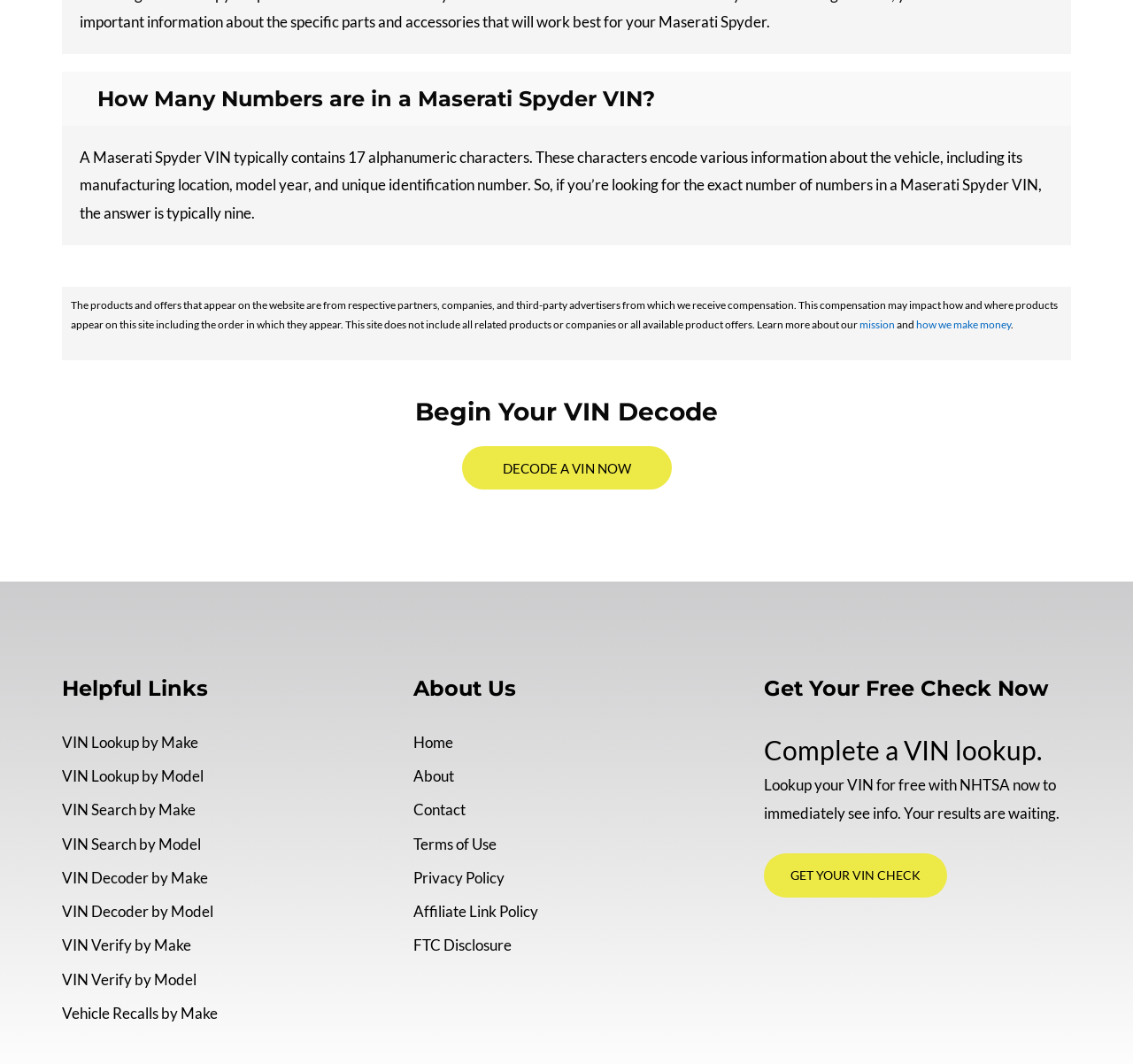Please identify the bounding box coordinates of the element's region that I should click in order to complete the following instruction: "Decode a VIN now". The bounding box coordinates consist of four float numbers between 0 and 1, i.e., [left, top, right, bottom].

[0.407, 0.419, 0.593, 0.46]